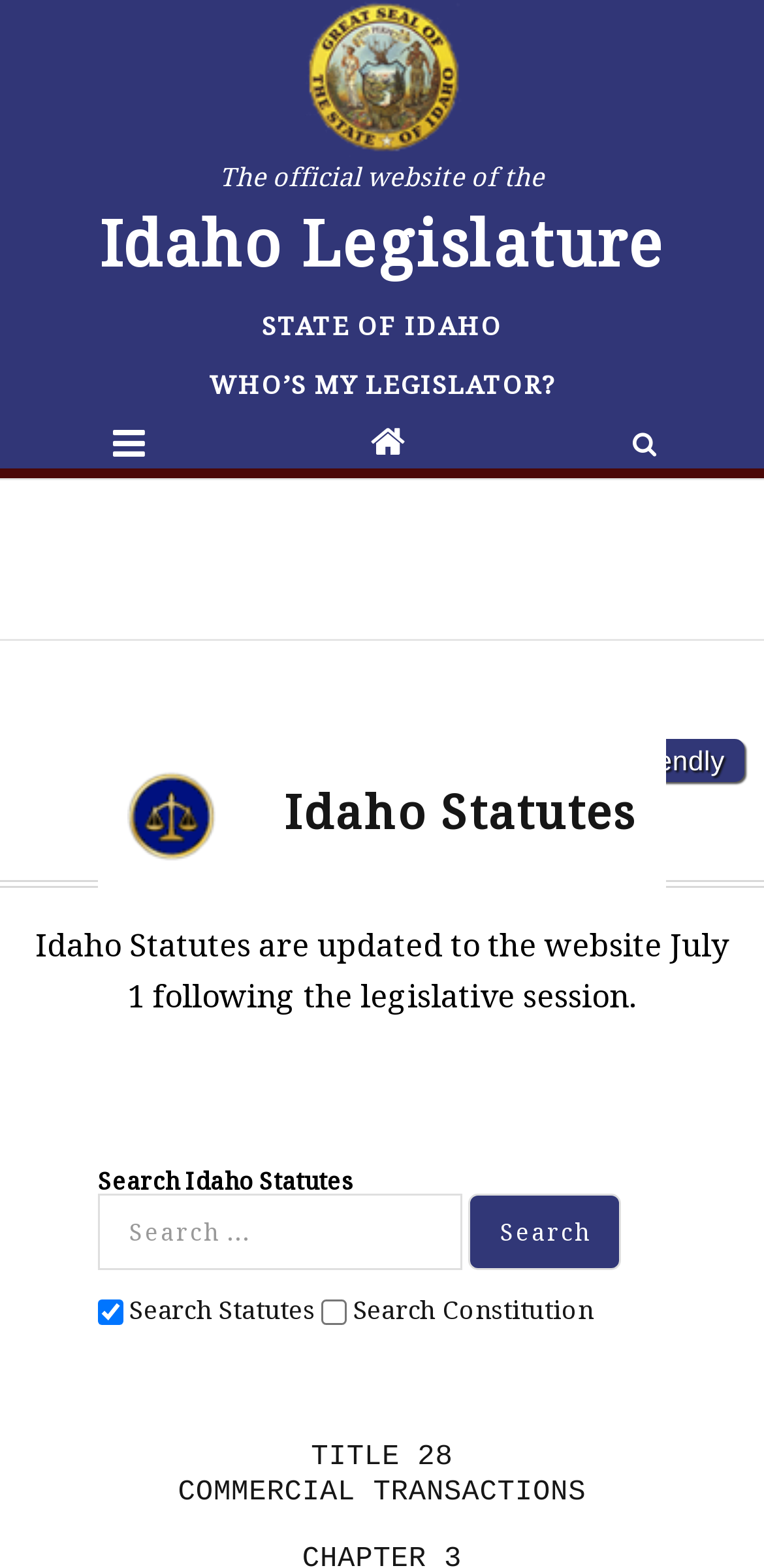Specify the bounding box coordinates of the element's area that should be clicked to execute the given instruction: "Click Print Friendly". The coordinates should be four float numbers between 0 and 1, i.e., [left, top, right, bottom].

[0.702, 0.471, 0.974, 0.498]